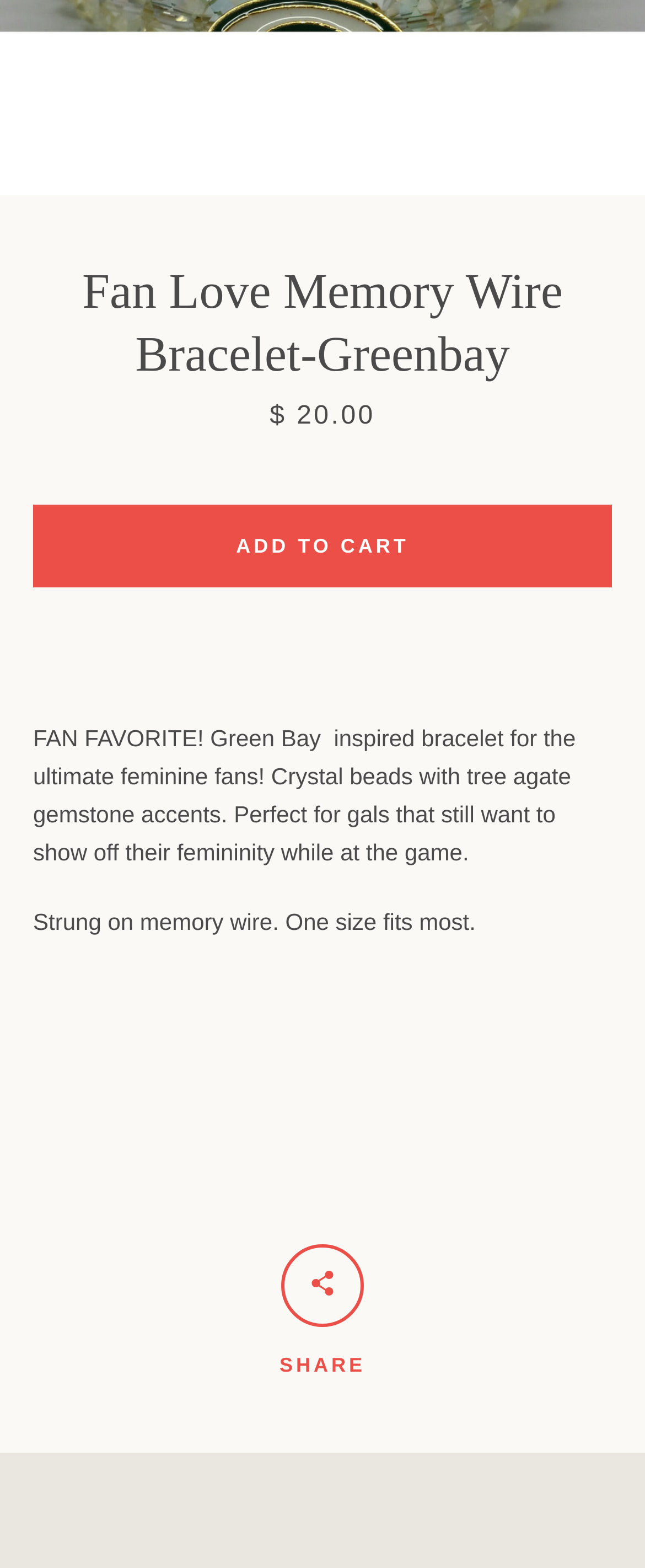Using the format (top-left x, top-left y, bottom-right x, bottom-right y), provide the bounding box coordinates for the described UI element. All values should be floating point numbers between 0 and 1: name="subscribe" value="Ok"

[0.687, 0.051, 0.897, 0.104]